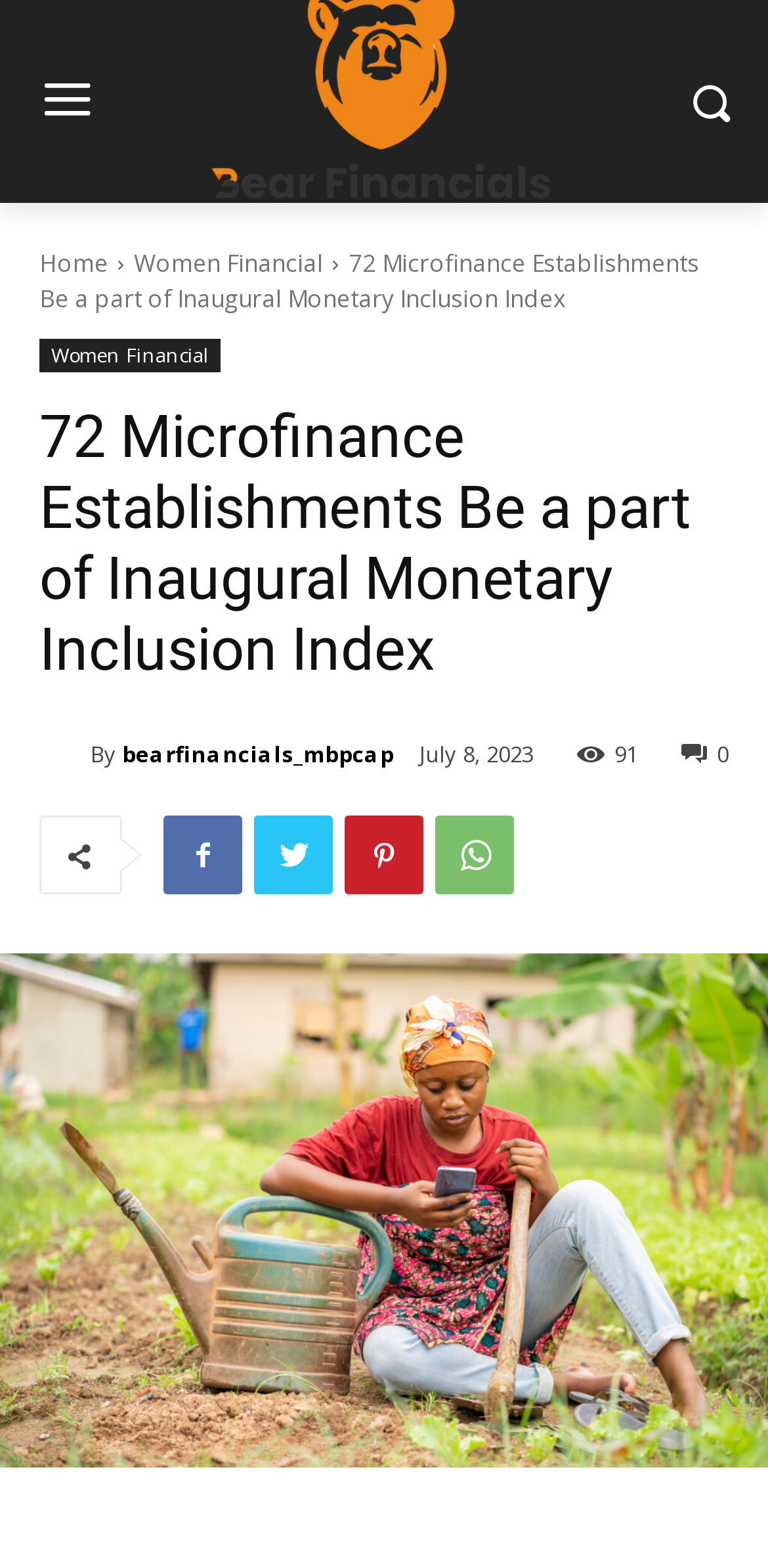Determine the coordinates of the bounding box for the clickable area needed to execute this instruction: "Check the latest post date".

[0.546, 0.472, 0.695, 0.491]